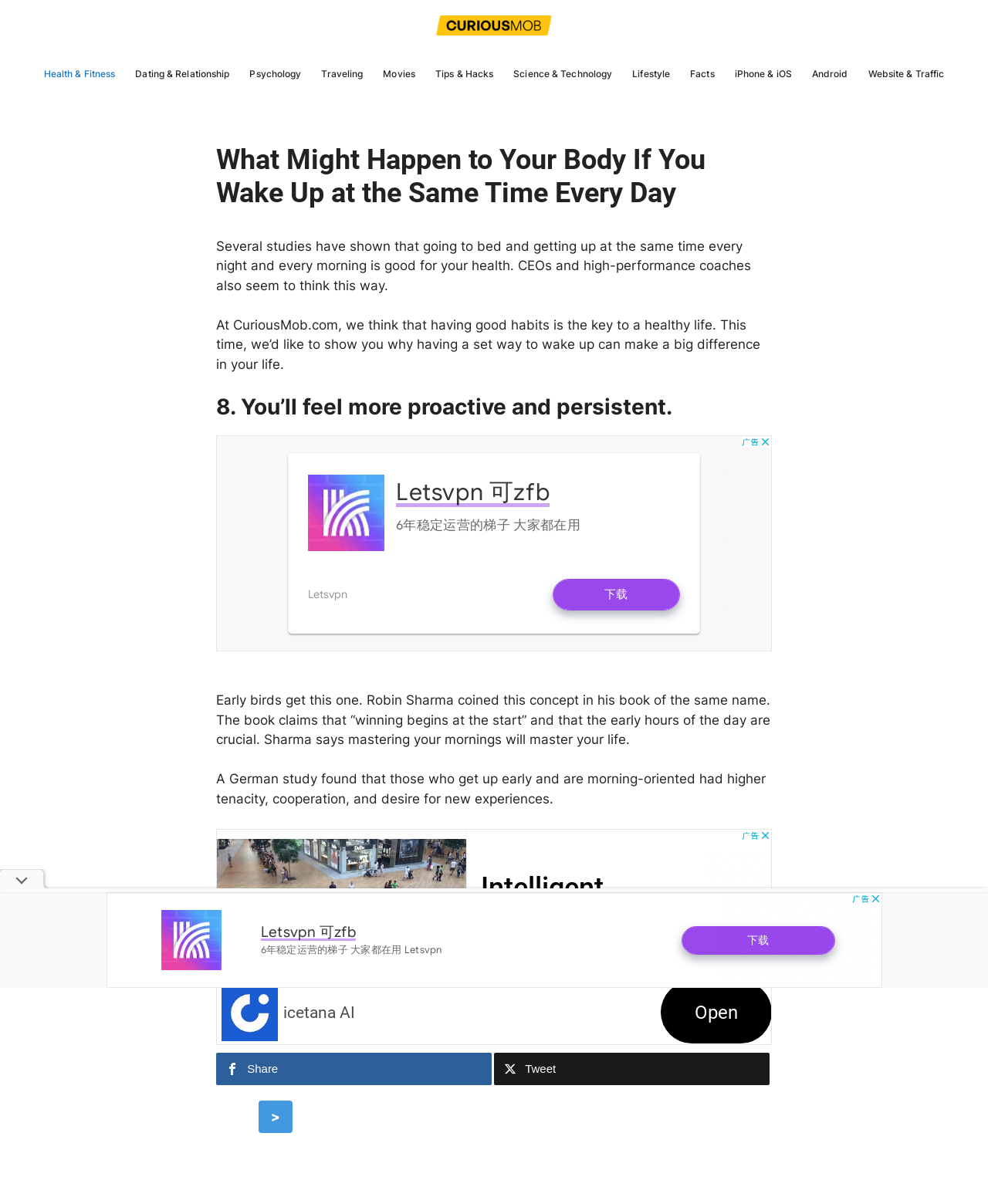Please pinpoint the bounding box coordinates for the region I should click to adhere to this instruction: "Check out the Plagiarism Checker tool".

None